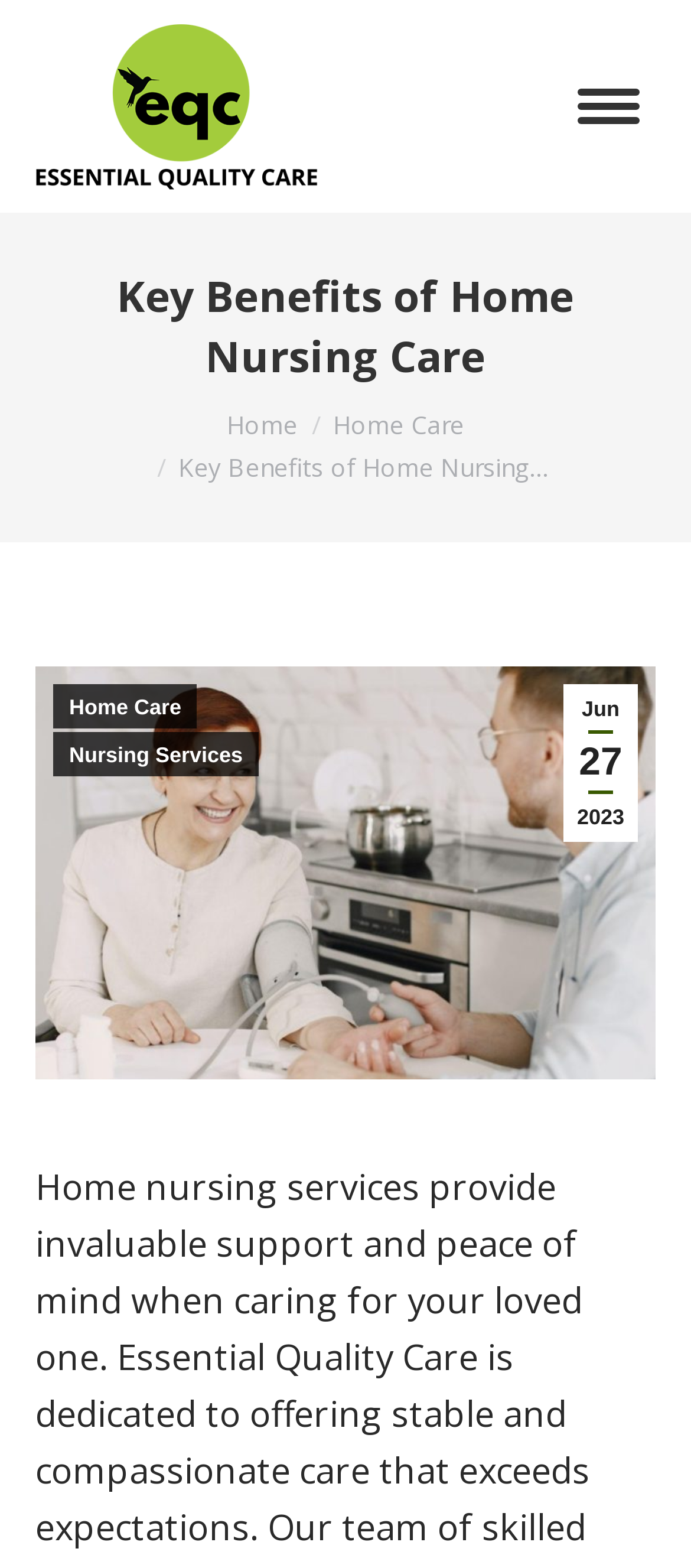Determine the bounding box coordinates for the UI element matching this description: "Home Care".

[0.482, 0.26, 0.672, 0.281]